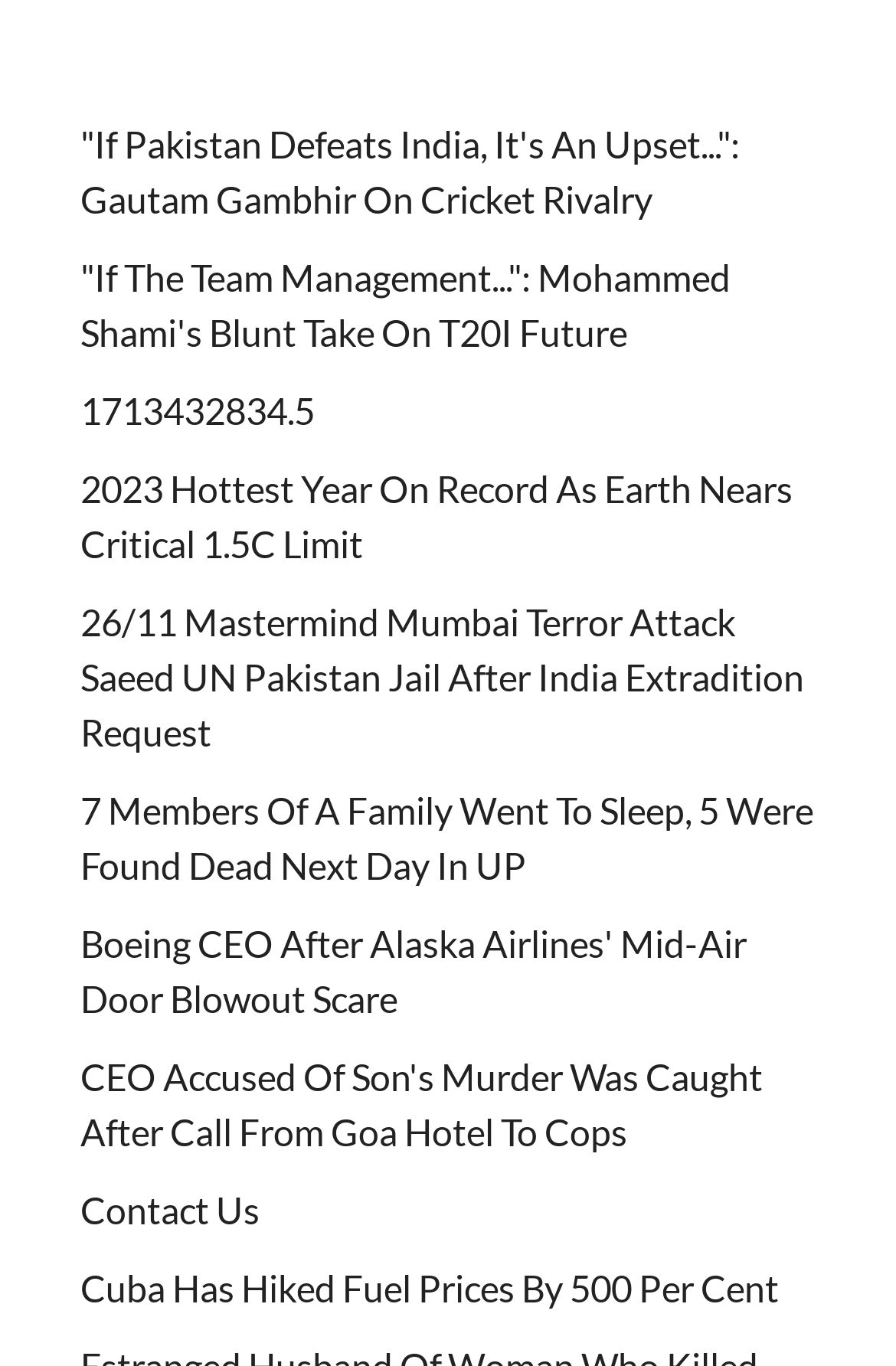How many news articles are on the webpage?
Using the image as a reference, give an elaborate response to the question.

I counted the number of link elements on the webpage, which represent individual news articles. There are 11 link elements, each with a descriptive text, indicating 11 news articles on the webpage.